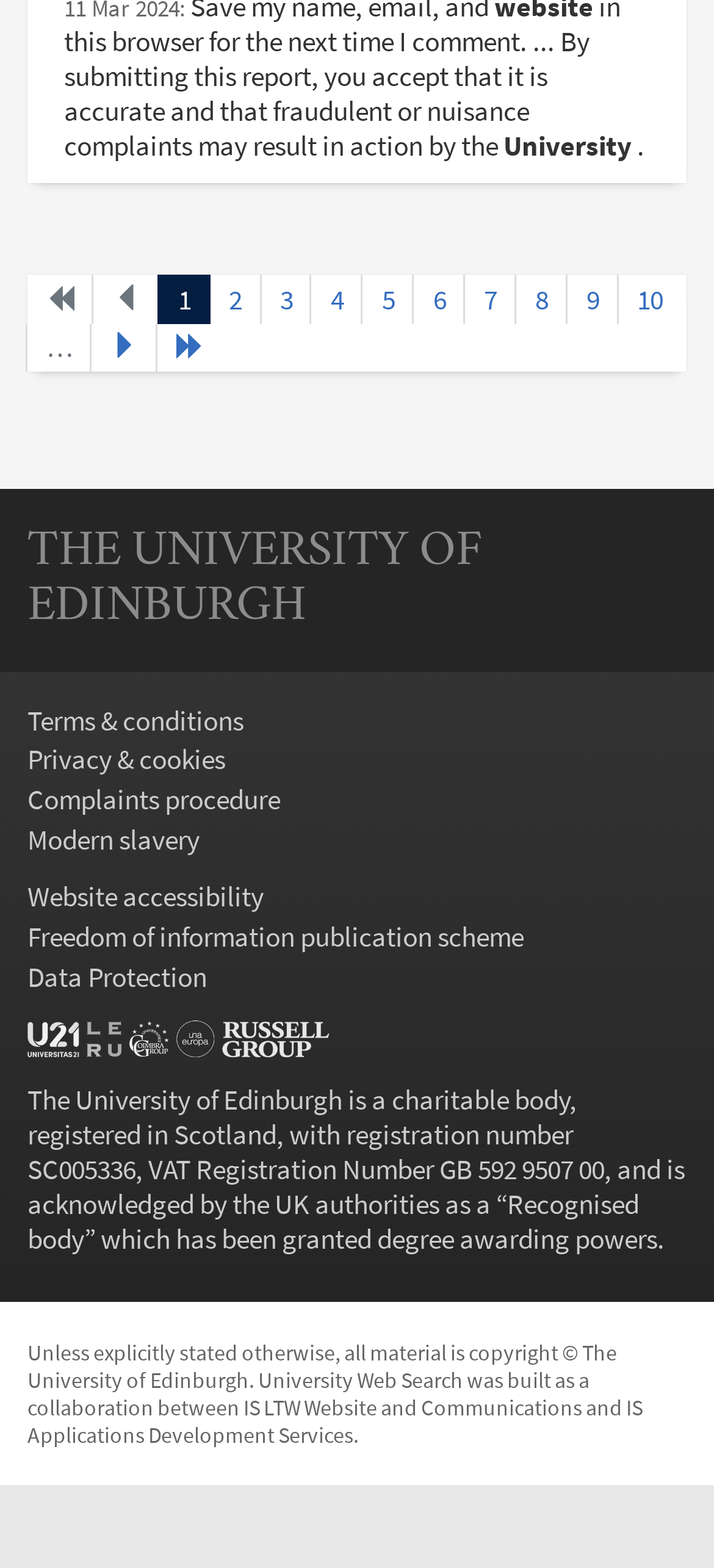Using the provided description Freedom of information publication scheme, find the bounding box coordinates for the UI element. Provide the coordinates in (top-left x, top-left y, bottom-right x, bottom-right y) format, ensuring all values are between 0 and 1.

[0.038, 0.586, 0.733, 0.609]